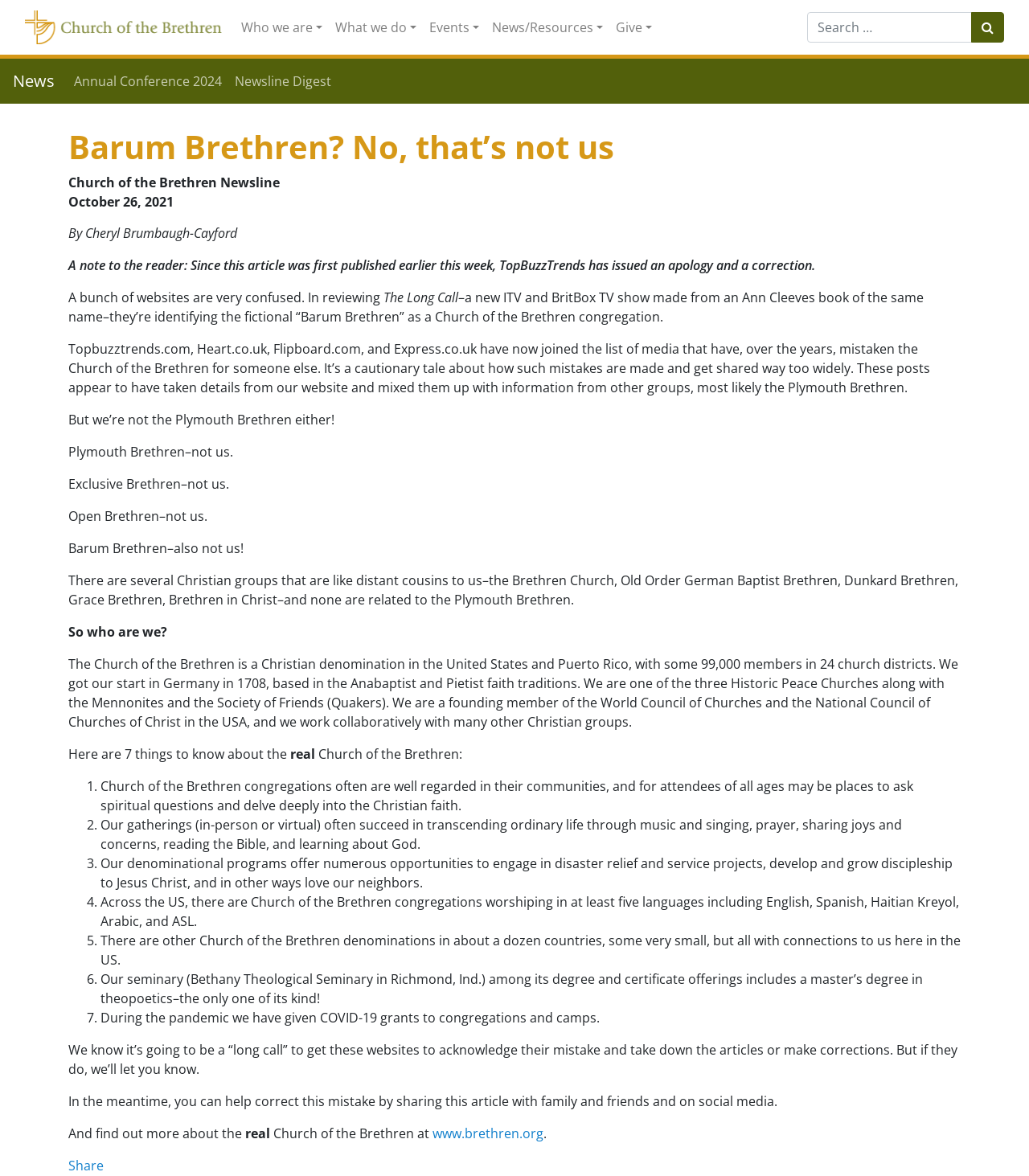Determine the bounding box coordinates for the area that needs to be clicked to fulfill this task: "Share this article". The coordinates must be given as four float numbers between 0 and 1, i.e., [left, top, right, bottom].

[0.066, 0.984, 0.101, 0.999]